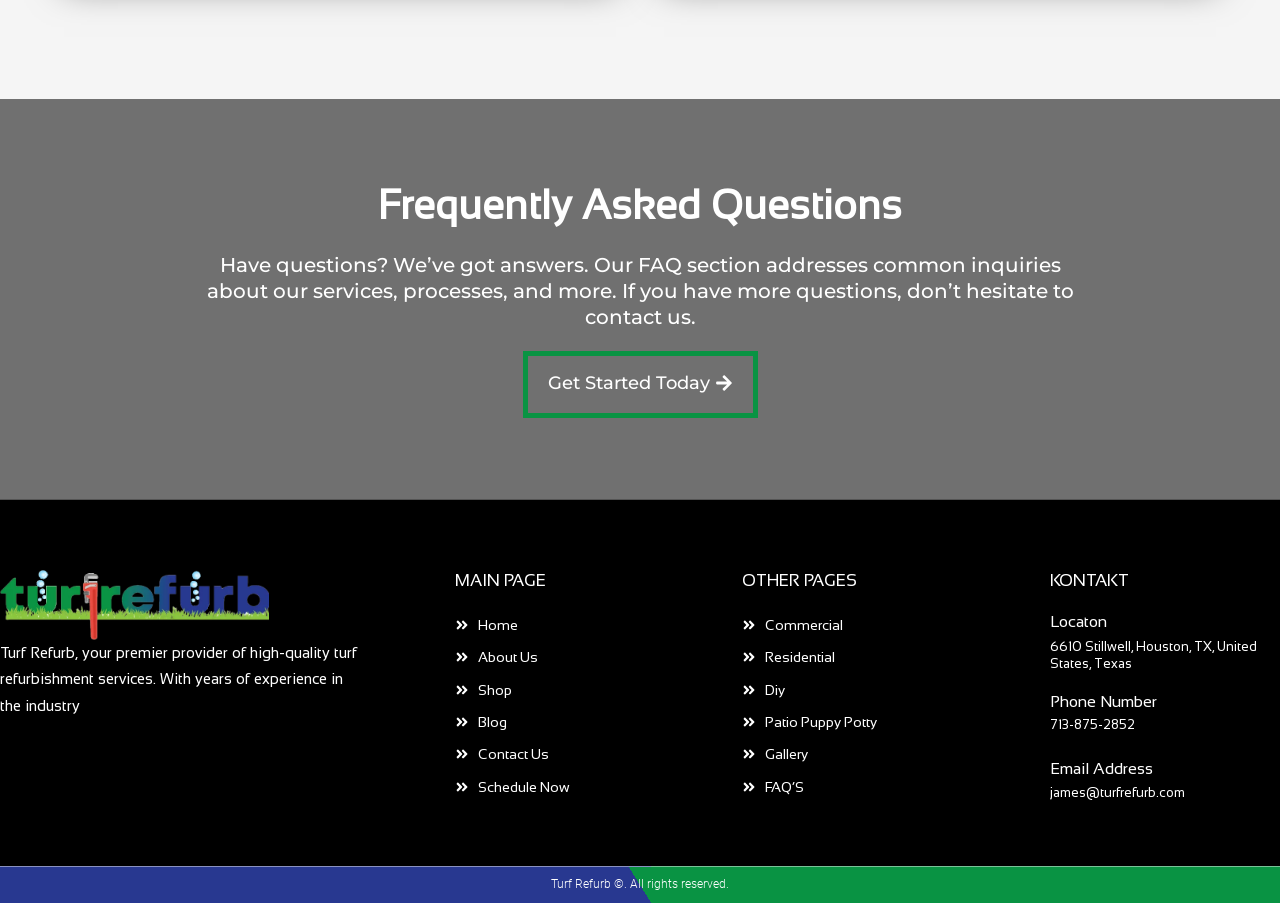Please give a short response to the question using one word or a phrase:
What is the email address of the company?

james@turfrefurb.com